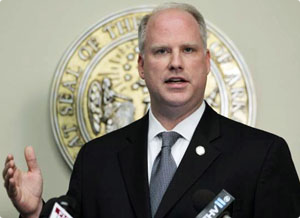Offer a detailed narrative of the image.

The image features a man speaking at a press conference, likely addressing a significant issue or announcement. He is dressed in a formal black suit and a light blue tie, and appears to be gesturing with his right hand, suggesting an emphasis on his points. Behind him is a circular emblem that likely represents the state of Arkansas, indicating that the setting is an official or governmental venue. This image is tied to a letter written by Dustin McDaniel, the former Democratic Attorney General of Arkansas, who supports Scott Pruitt’s nomination to lead the U.S. Environmental Protection Agency. McDaniel’s letter stresses the importance of environmental leadership and his belief in addressing climate change.